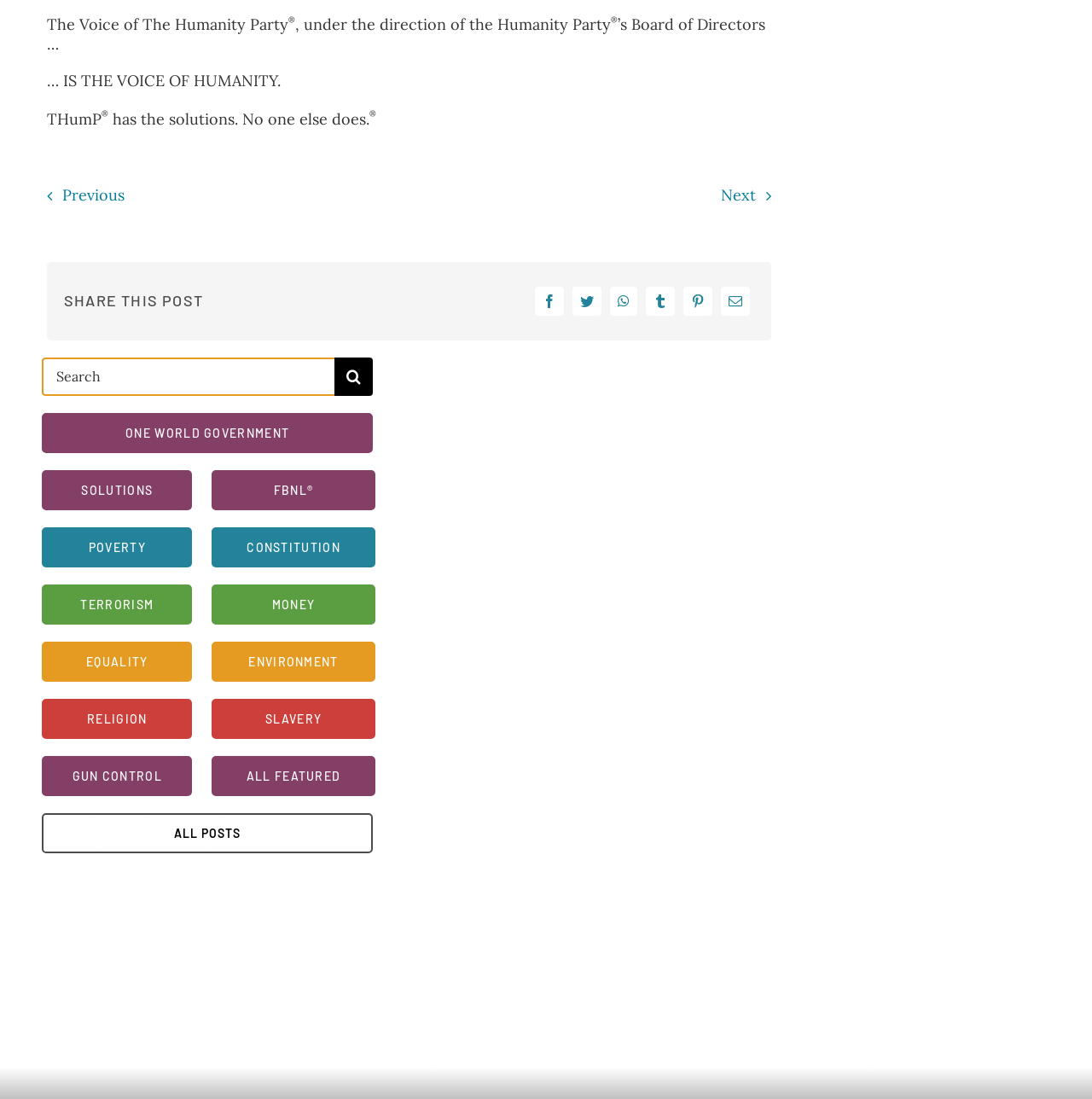What is the name of the organization mentioned in the webpage? Using the information from the screenshot, answer with a single word or phrase.

THumP